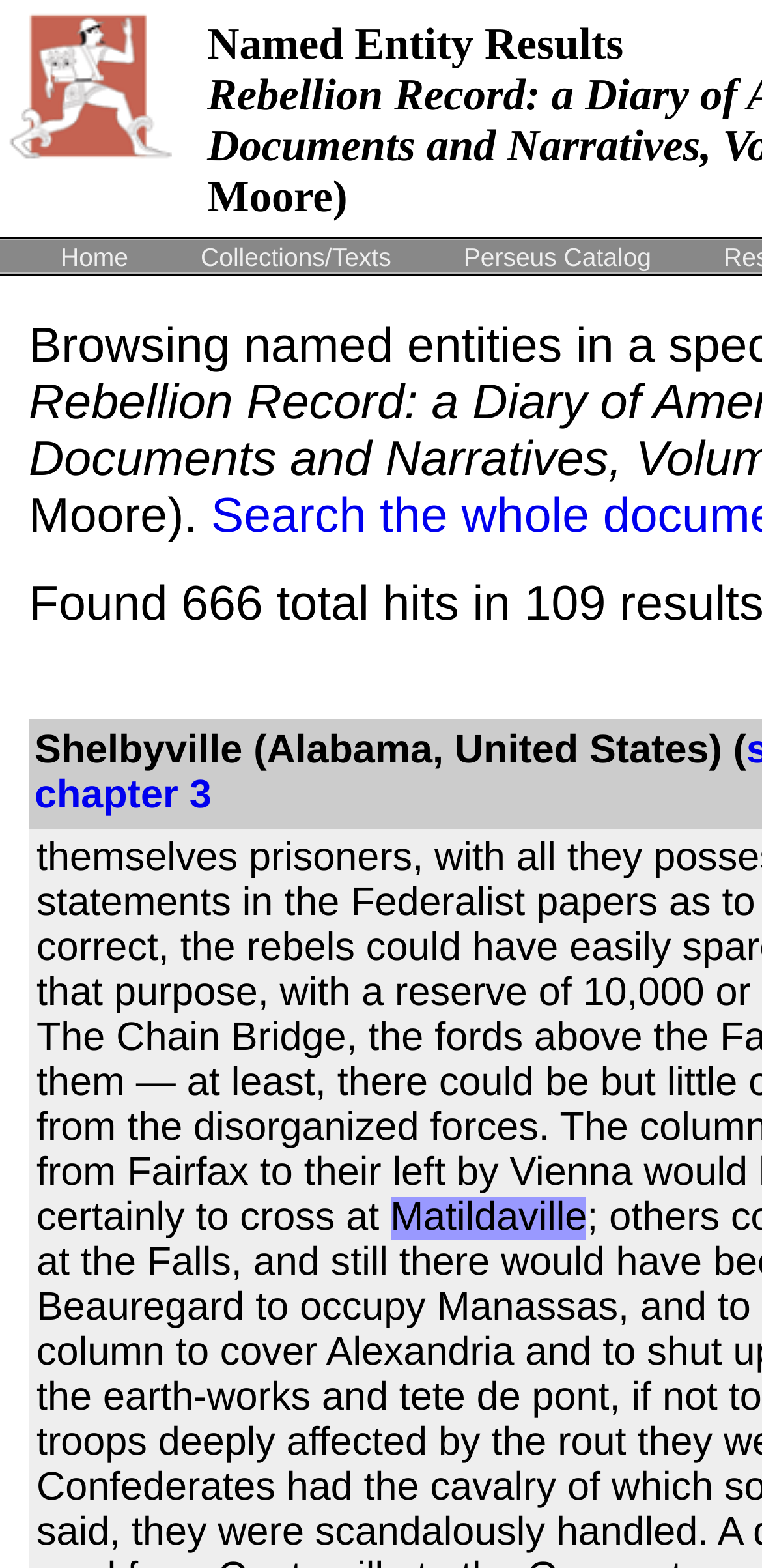Analyze and describe the webpage in a detailed narrative.

The webpage is a Named Entity Browser, specifically displaying information about "Rebellion Record: a Diary of American Events: Documents and Narratives, Volume 2." edited by Frank Moore. 

At the top, there are four links: an empty link, "Home", "Collections/Texts", and "Perseus Catalog", aligned horizontally and relatively close to each other. 

Below these links, there is a StaticText element mentioning "Shelbyville (Alabama, United States)". Directly below this text, there is a link to "chapter 3". 

Further down the page, there is another StaticText element mentioning "Matildaville".